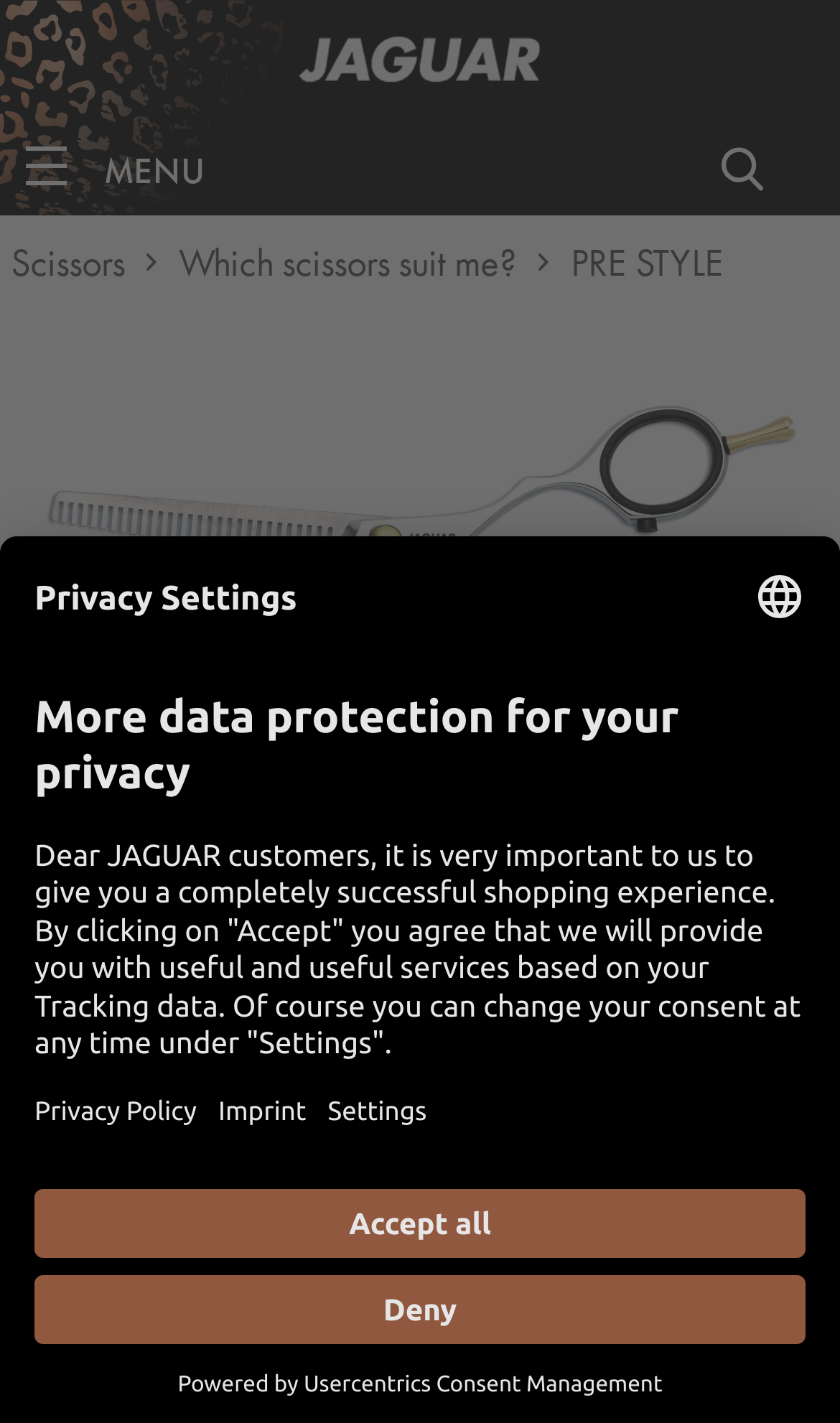Locate the bounding box coordinates of the region to be clicked to comply with the following instruction: "View Scissors". The coordinates must be four float numbers between 0 and 1, in the form [left, top, right, bottom].

[0.0, 0.166, 0.162, 0.203]